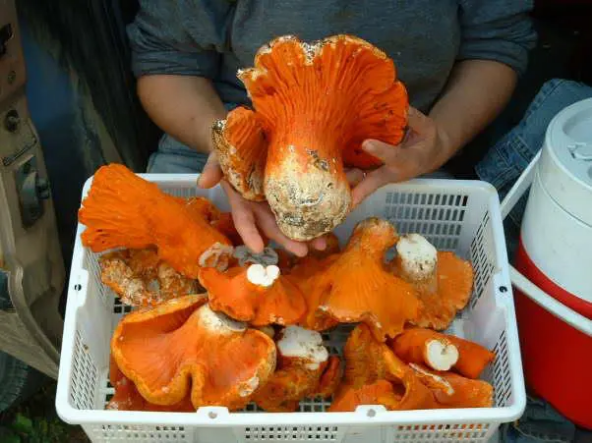Based on the image, provide a detailed response to the question:
What is the shape of the Lobster Mushrooms?

The caption describes the Lobster Mushrooms as having a distinct, fan-like shape, which is one of their notable features.